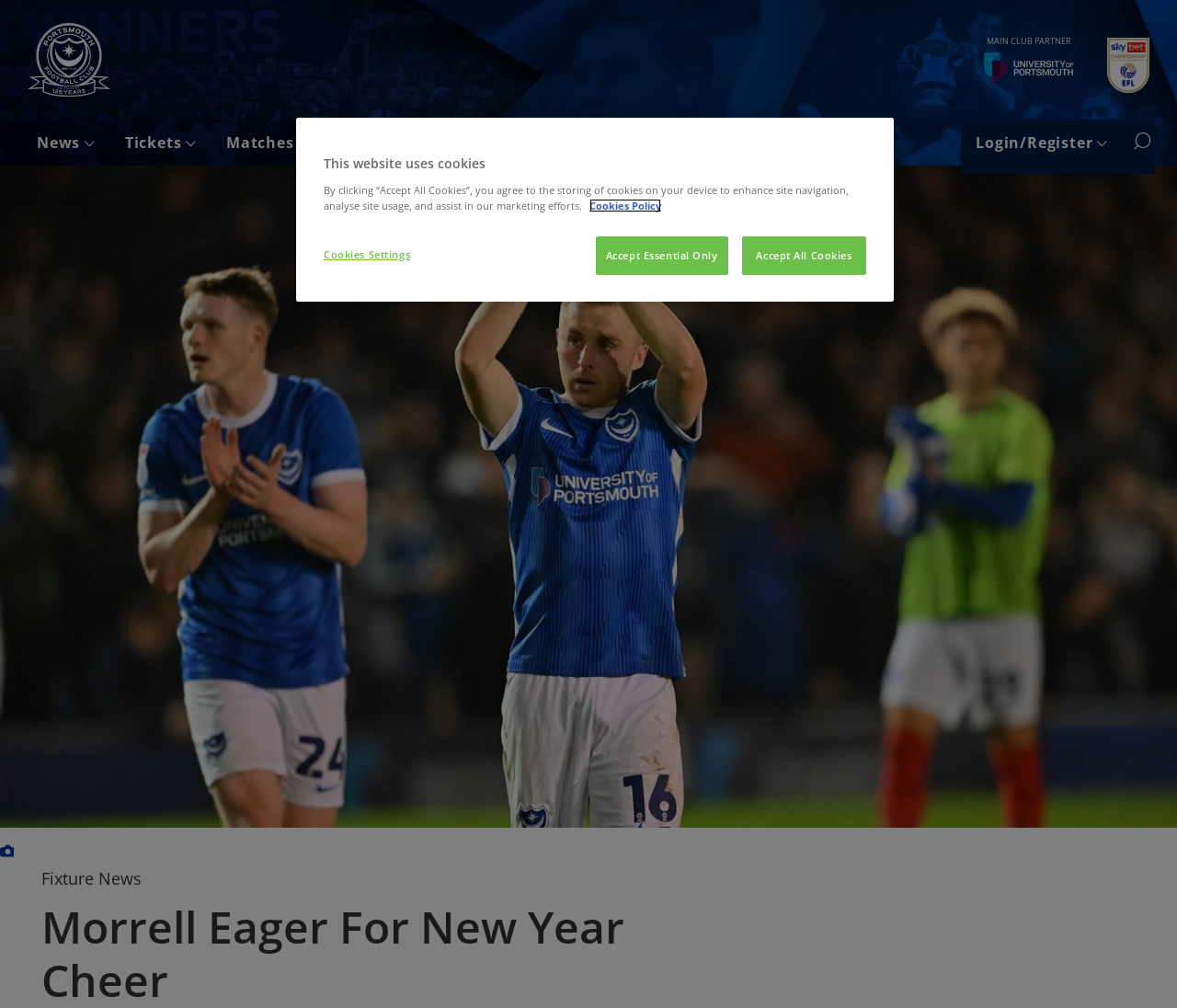Provide the bounding box coordinates in the format (top-left x, top-left y, bottom-right x, bottom-right y). All values are floating point numbers between 0 and 1. Determine the bounding box coordinate of the UI element described as: Retail

[0.445, 0.119, 0.523, 0.164]